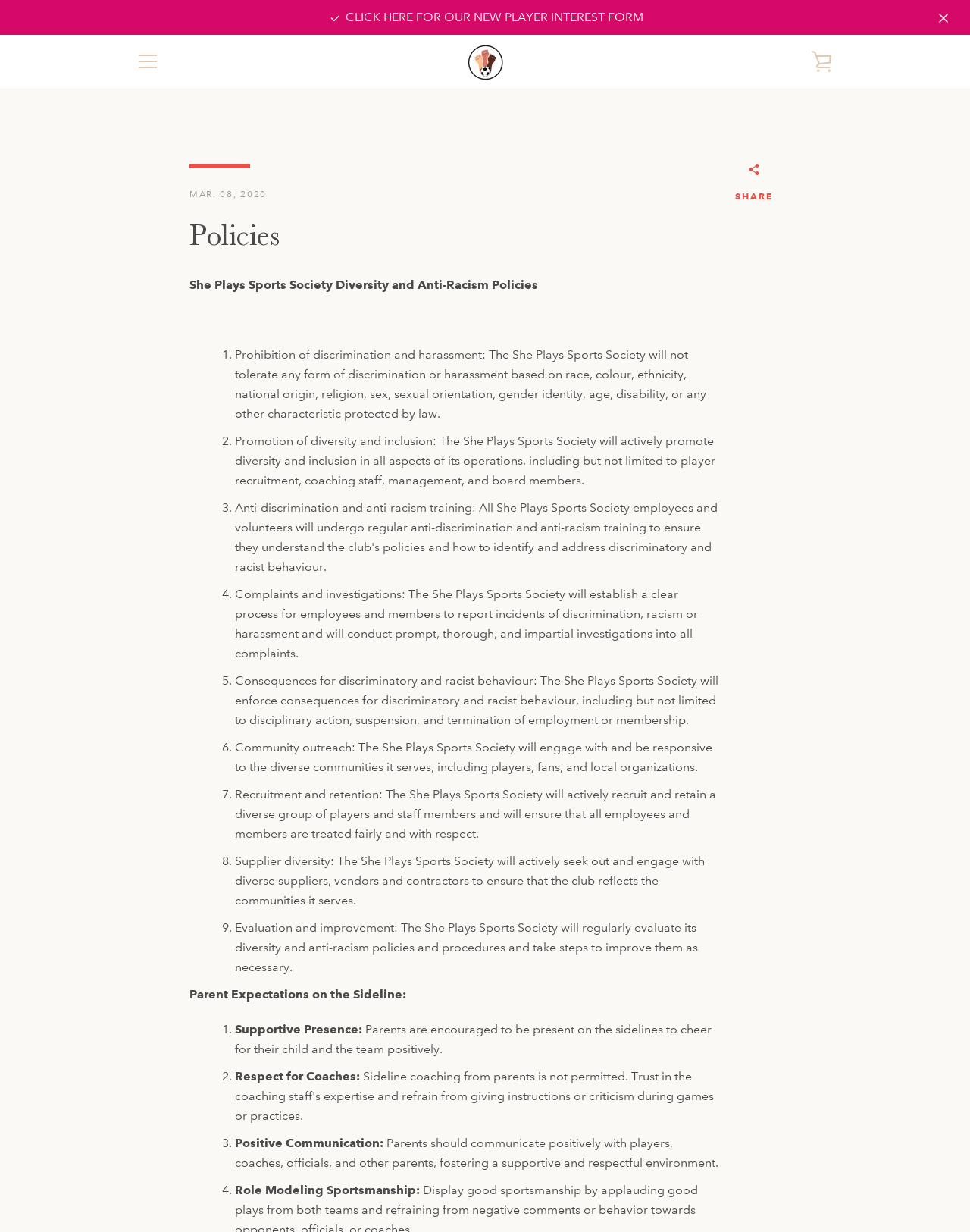Respond to the question below with a single word or phrase:
How can users stay updated with news and information?

Sign up for updates